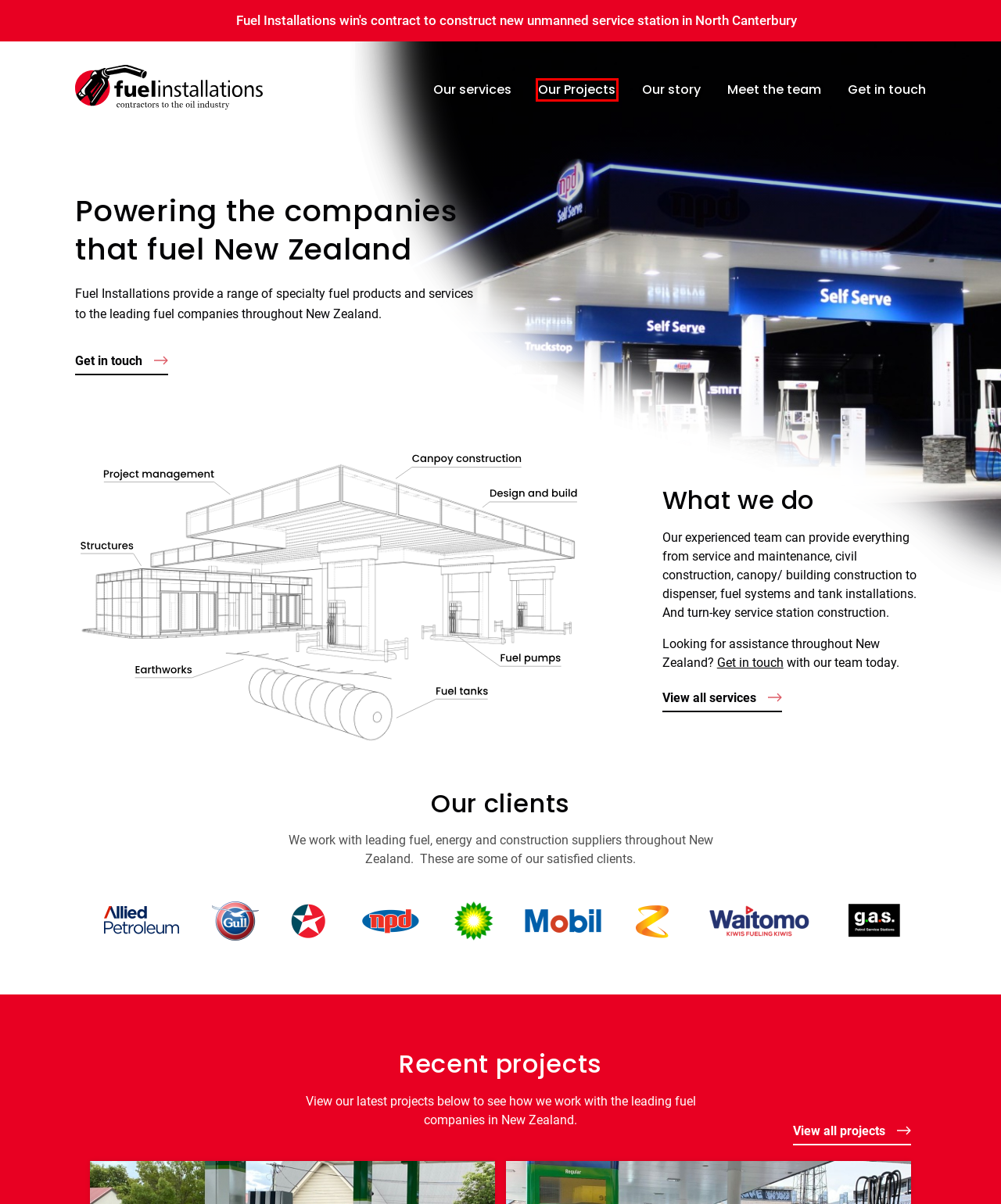You’re provided with a screenshot of a webpage that has a red bounding box around an element. Choose the best matching webpage description for the new page after clicking the element in the red box. The options are:
A. Site Safe | Workplace Health and Safety | NZ Safety | OSH
B. Our Projects | Fuel Installations
C. Gull NZ - Kingsland Auckland | Fuel Installations
D. Our services | Fuel Installations
E. Meet the team | Fuel Installations
F. Get in touch | Fuel Installations
G. BP Hoon Hay | Fuel Installations
H. Our story | Fuel Installations

B